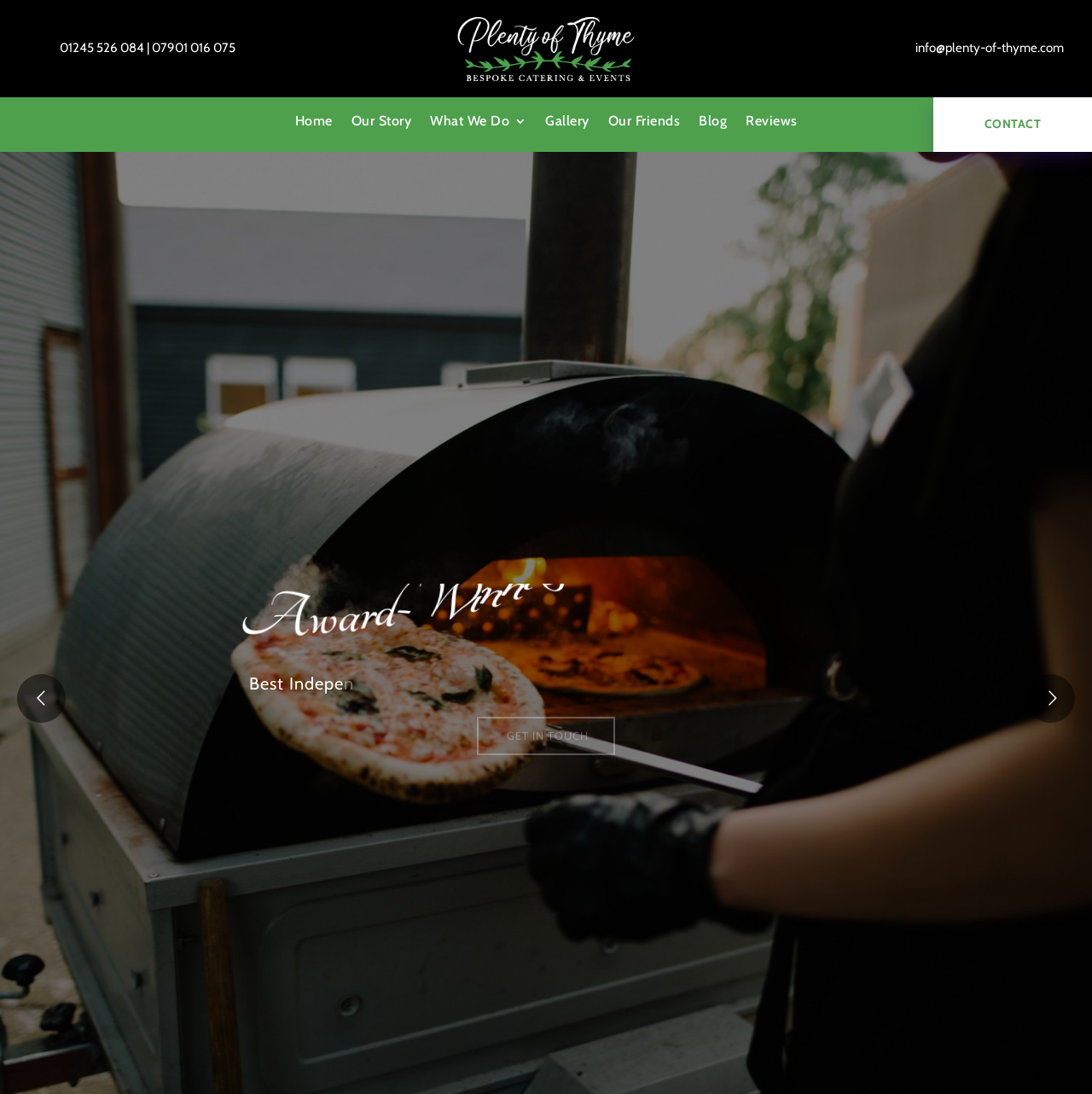What is the name of the award won by Plenty Of Thyme?
Examine the image closely and answer the question with as much detail as possible.

The webpage mentions that Plenty Of Thyme is a 'Best Independent Caterers' winner at the '2023 Essex Wedding' Awards. This suggests that the award won by Plenty Of Thyme is the Essex Wedding Award.